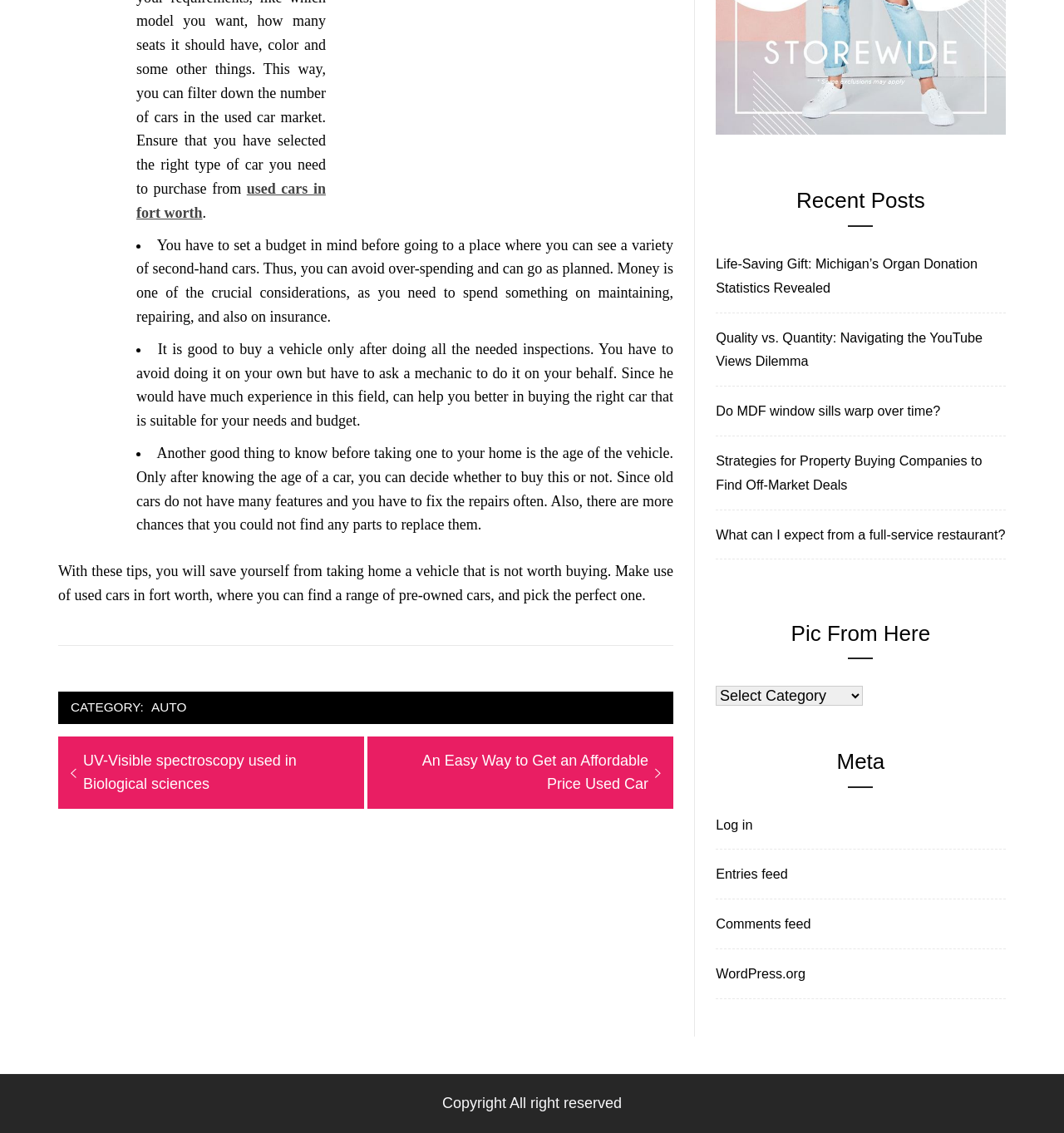Identify the bounding box for the described UI element: "Log in".

[0.669, 0.717, 0.707, 0.738]